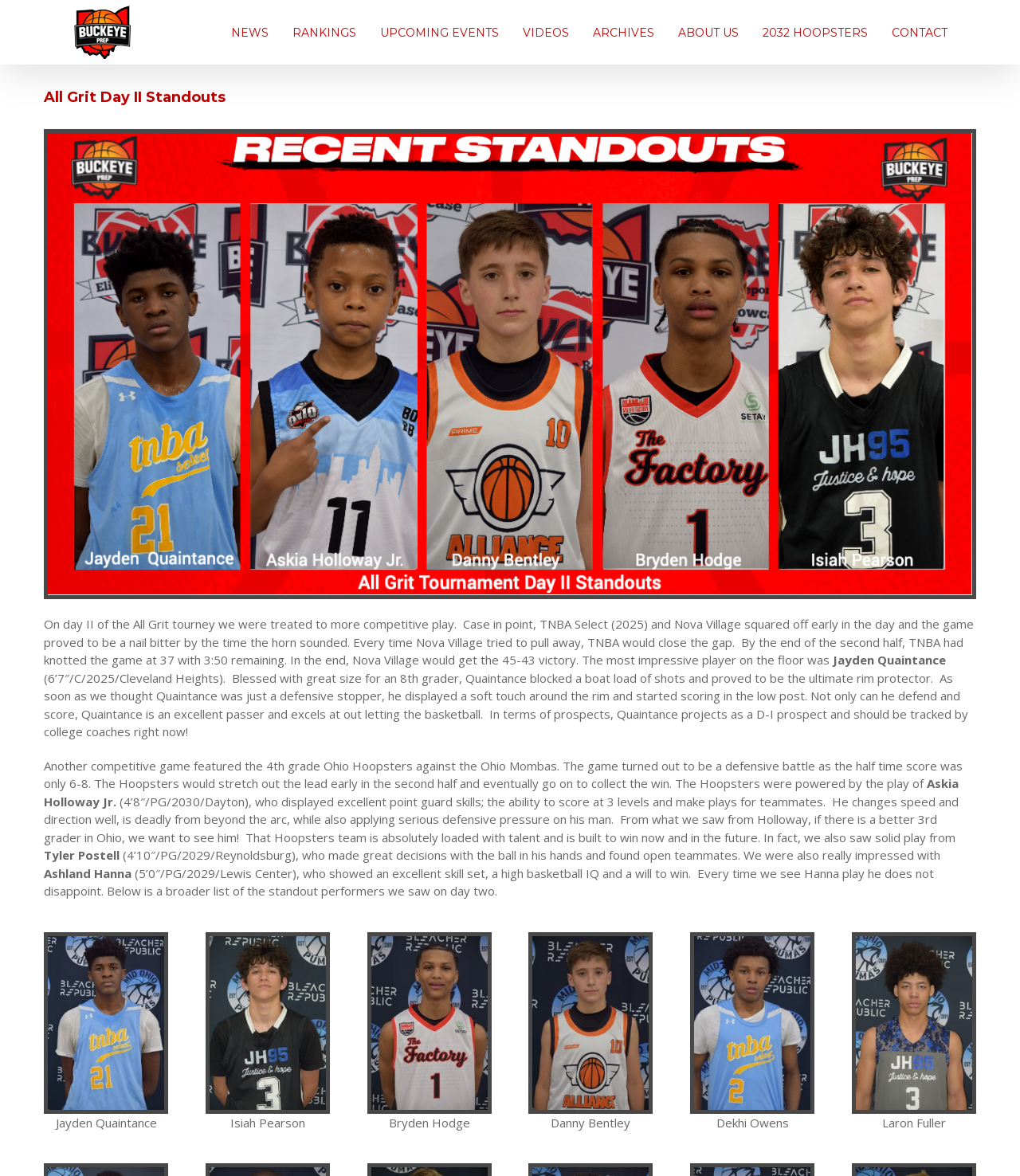What is the position of Tyler Postell?
Based on the image, respond with a single word or phrase.

PG